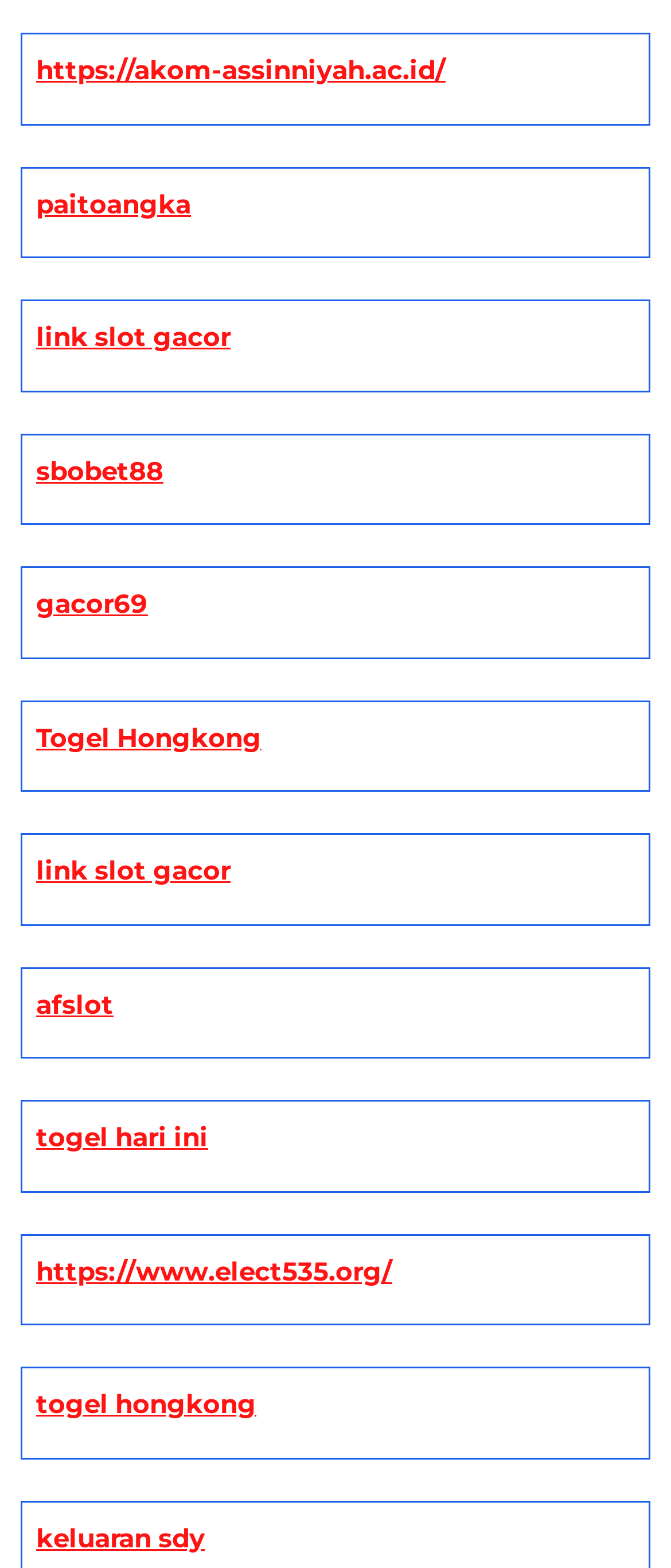Please identify the bounding box coordinates of the area that needs to be clicked to follow this instruction: "visit Akom Assinniyah website".

[0.054, 0.036, 0.664, 0.057]